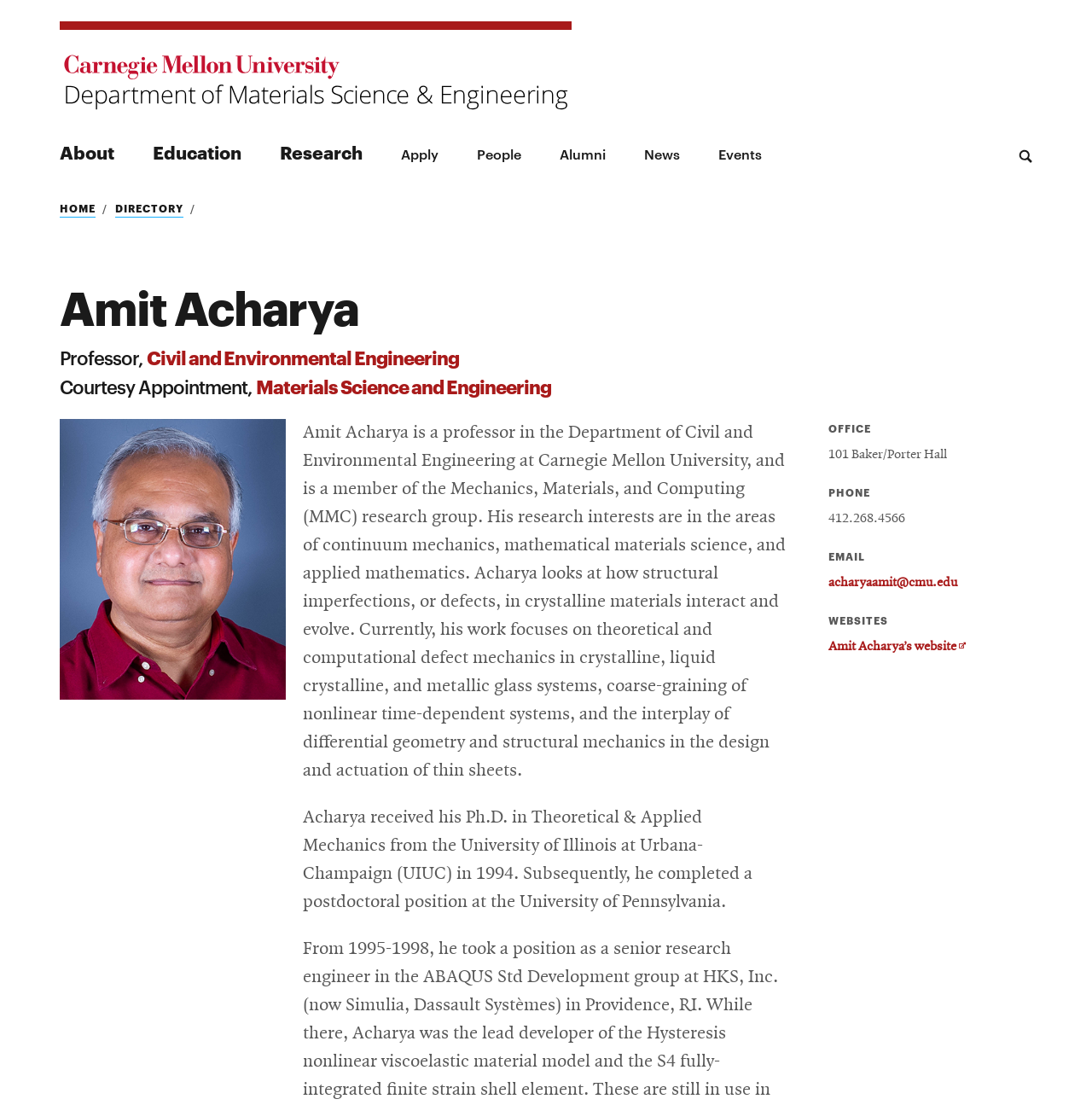Using the information in the image, give a detailed answer to the following question: What is Amit Acharya's phone number?

I found this answer by looking at the description list which contains the phone number, located below the office address.